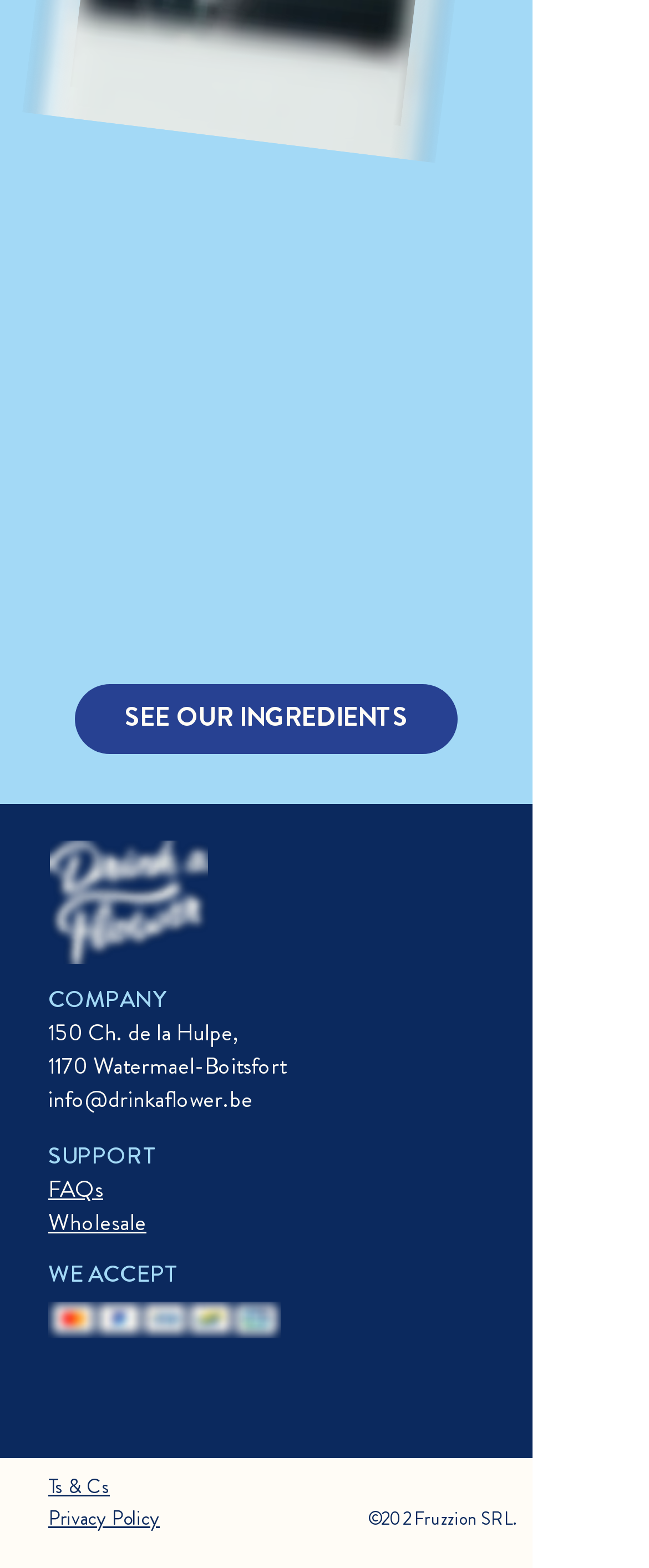Locate the bounding box coordinates of the area to click to fulfill this instruction: "Visit the company page". The bounding box should be presented as four float numbers between 0 and 1, in the order [left, top, right, bottom].

[0.074, 0.626, 0.254, 0.647]